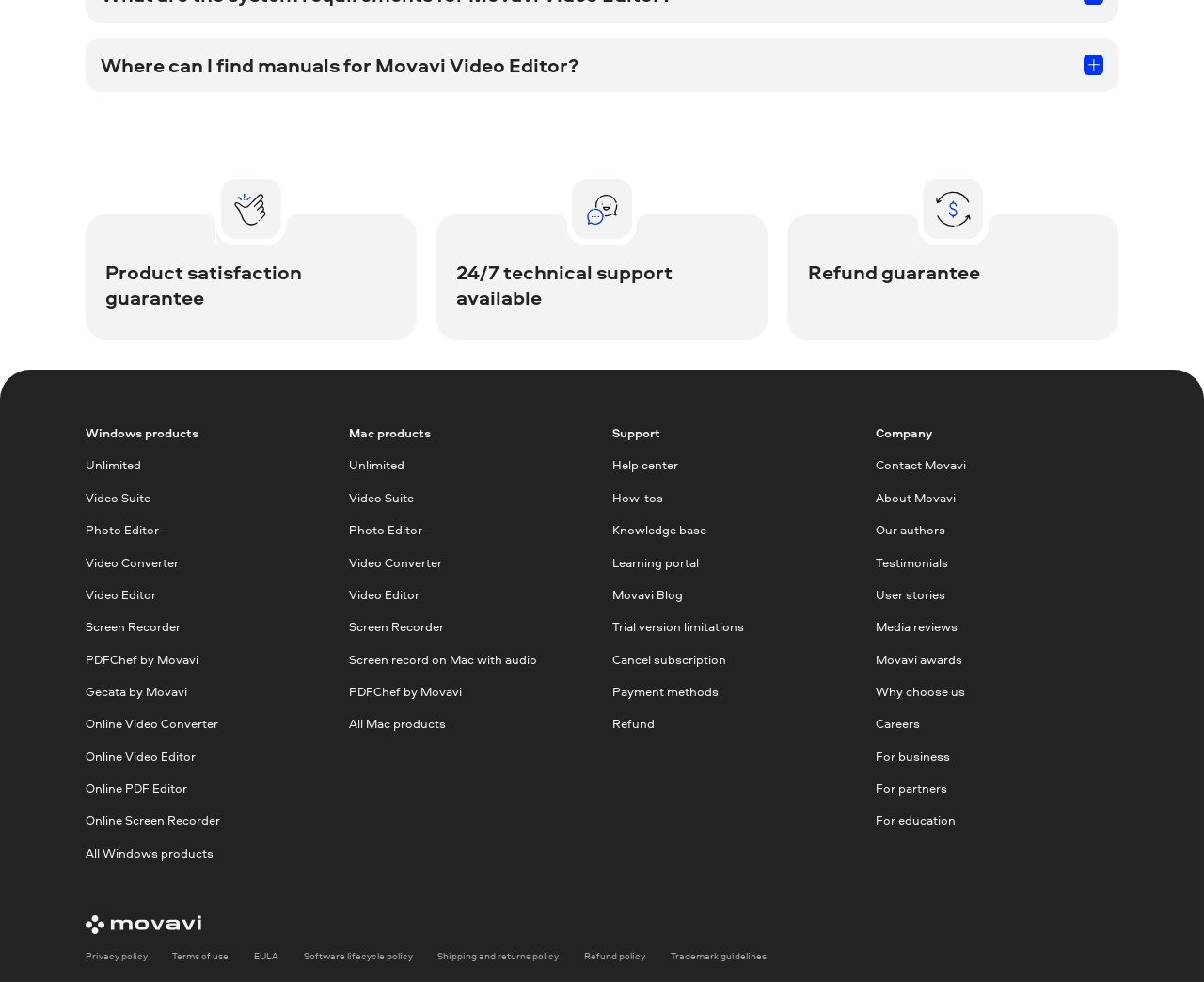Kindly respond to the following question with a single word or a brief phrase: 
What is the product satisfaction guarantee?

24/7 technical support available